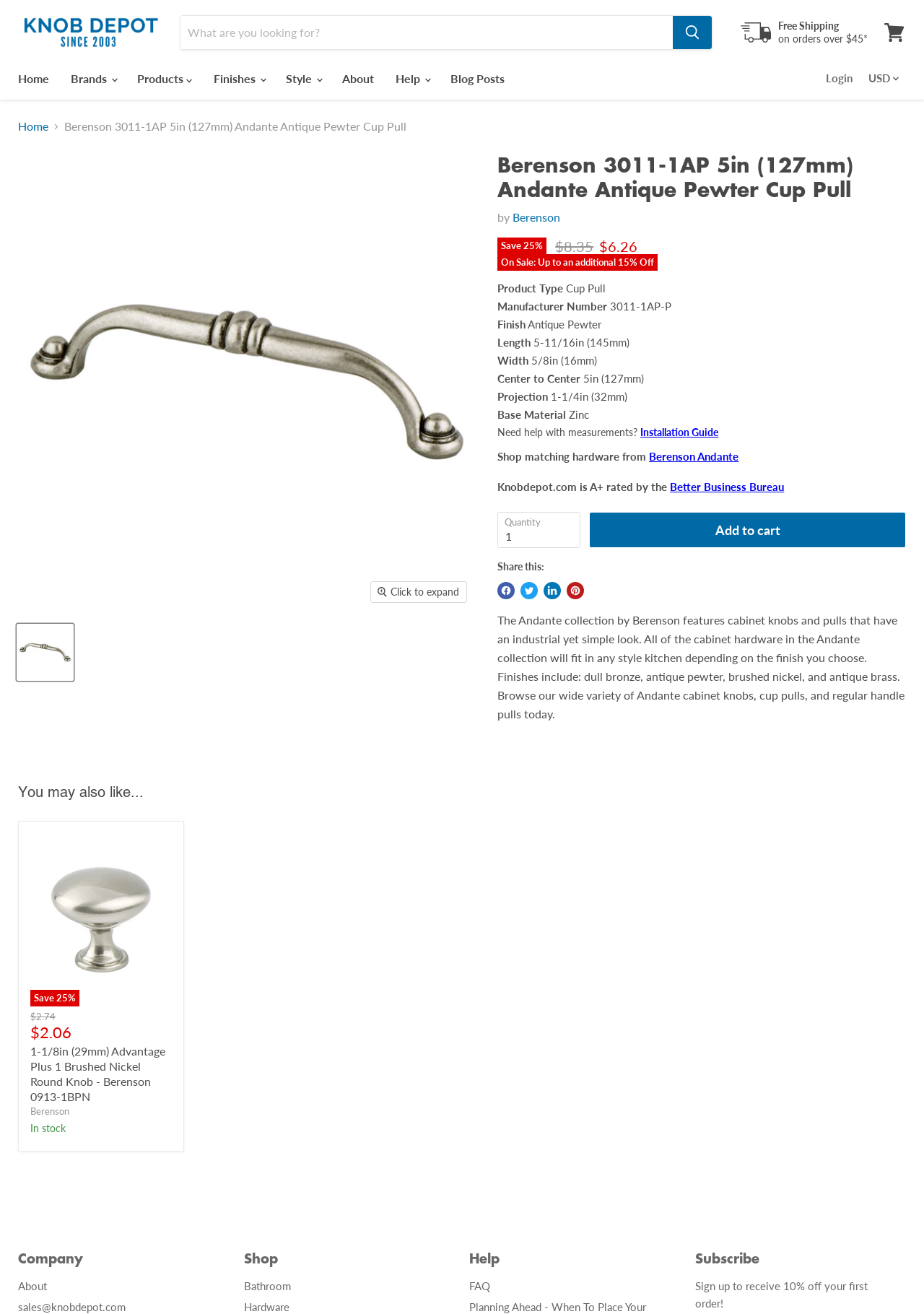Show the bounding box coordinates for the element that needs to be clicked to execute the following instruction: "View cart". Provide the coordinates in the form of four float numbers between 0 and 1, i.e., [left, top, right, bottom].

[0.949, 0.012, 0.987, 0.037]